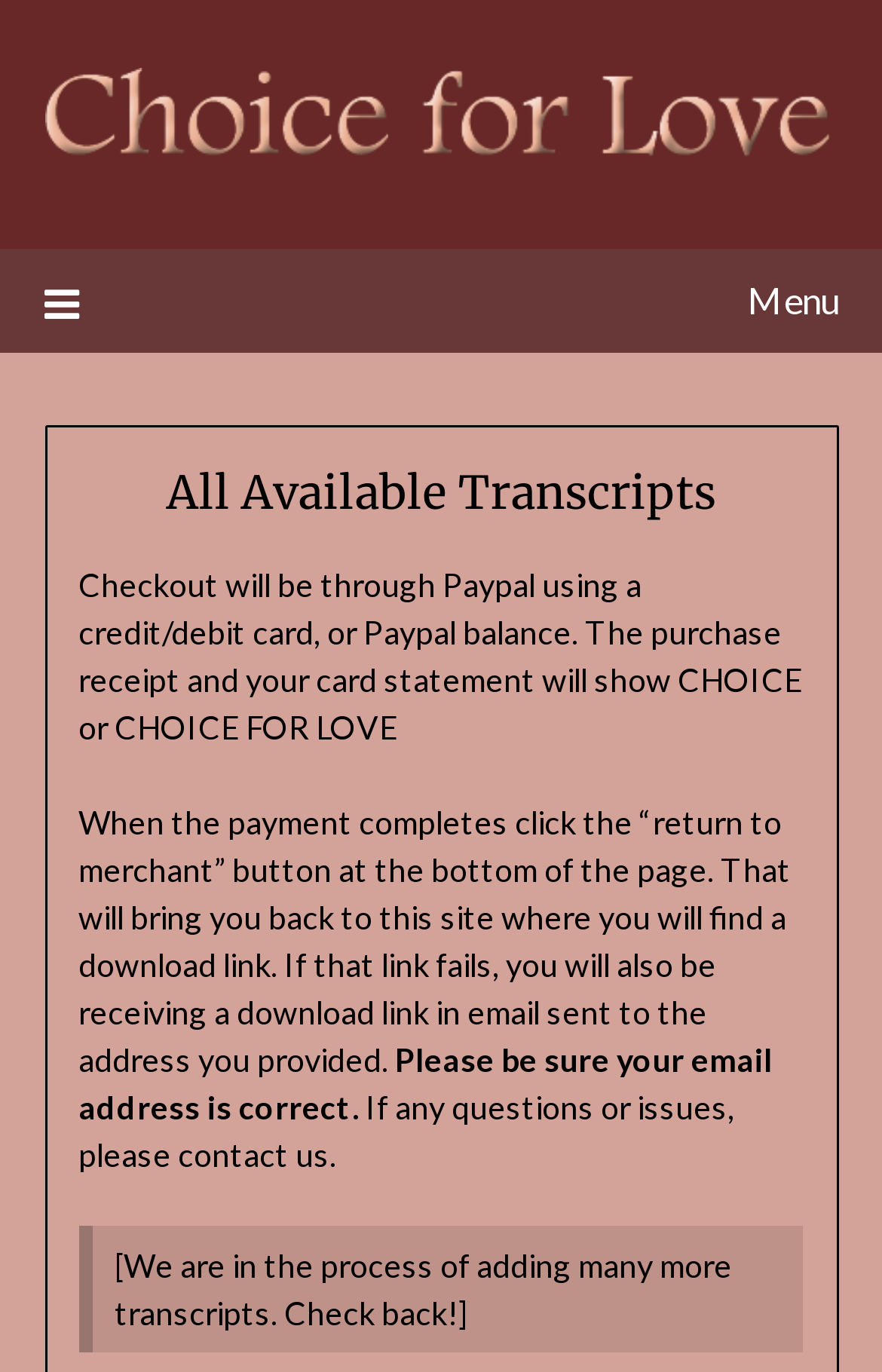Please respond to the question with a concise word or phrase:
What will be shown on the purchase receipt?

CHOICE or CHOICE FOR LOVE